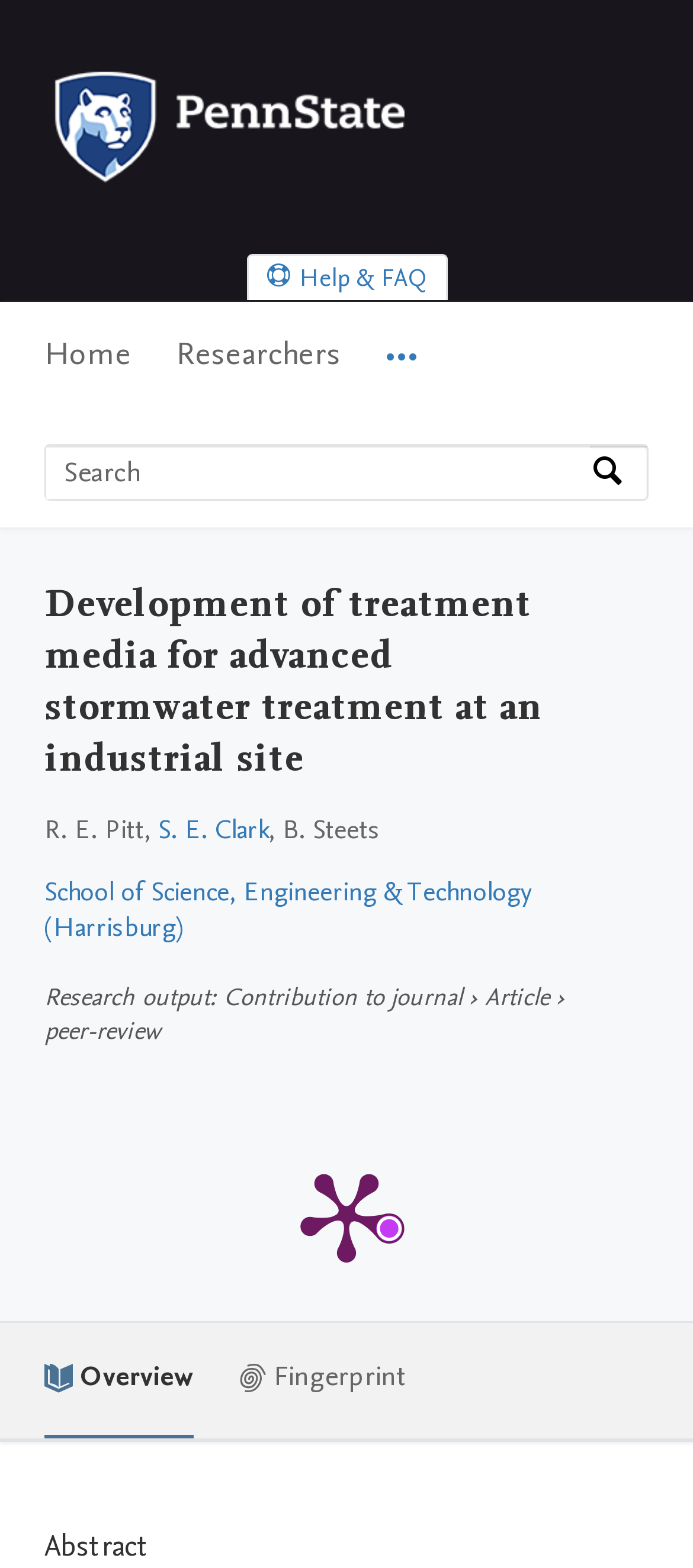Select the bounding box coordinates of the element I need to click to carry out the following instruction: "Go to Penn State Home".

[0.064, 0.115, 0.936, 0.139]